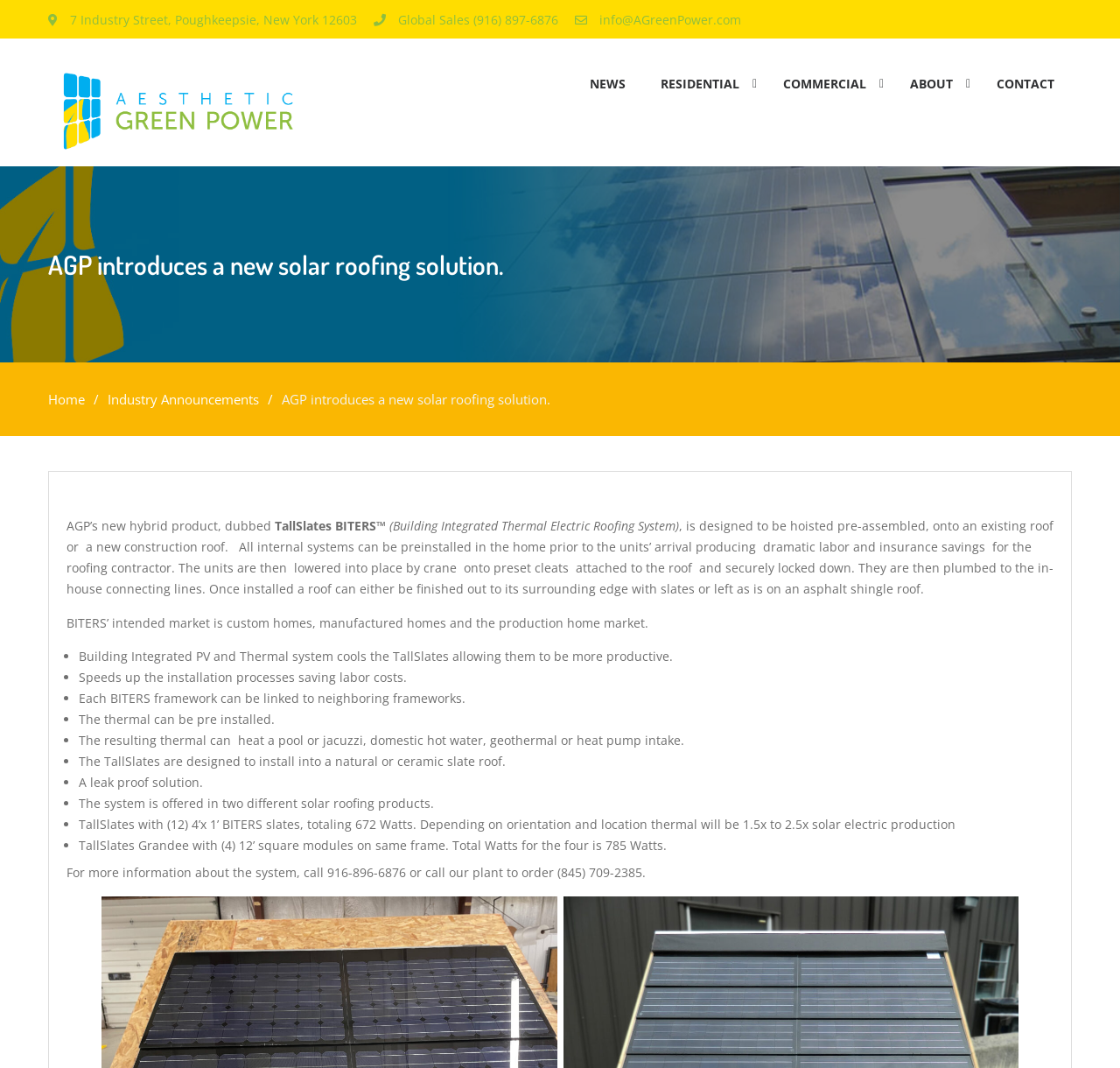Respond to the question below with a single word or phrase: How many watts does the TallSlates Grandee system produce?

785 Watts